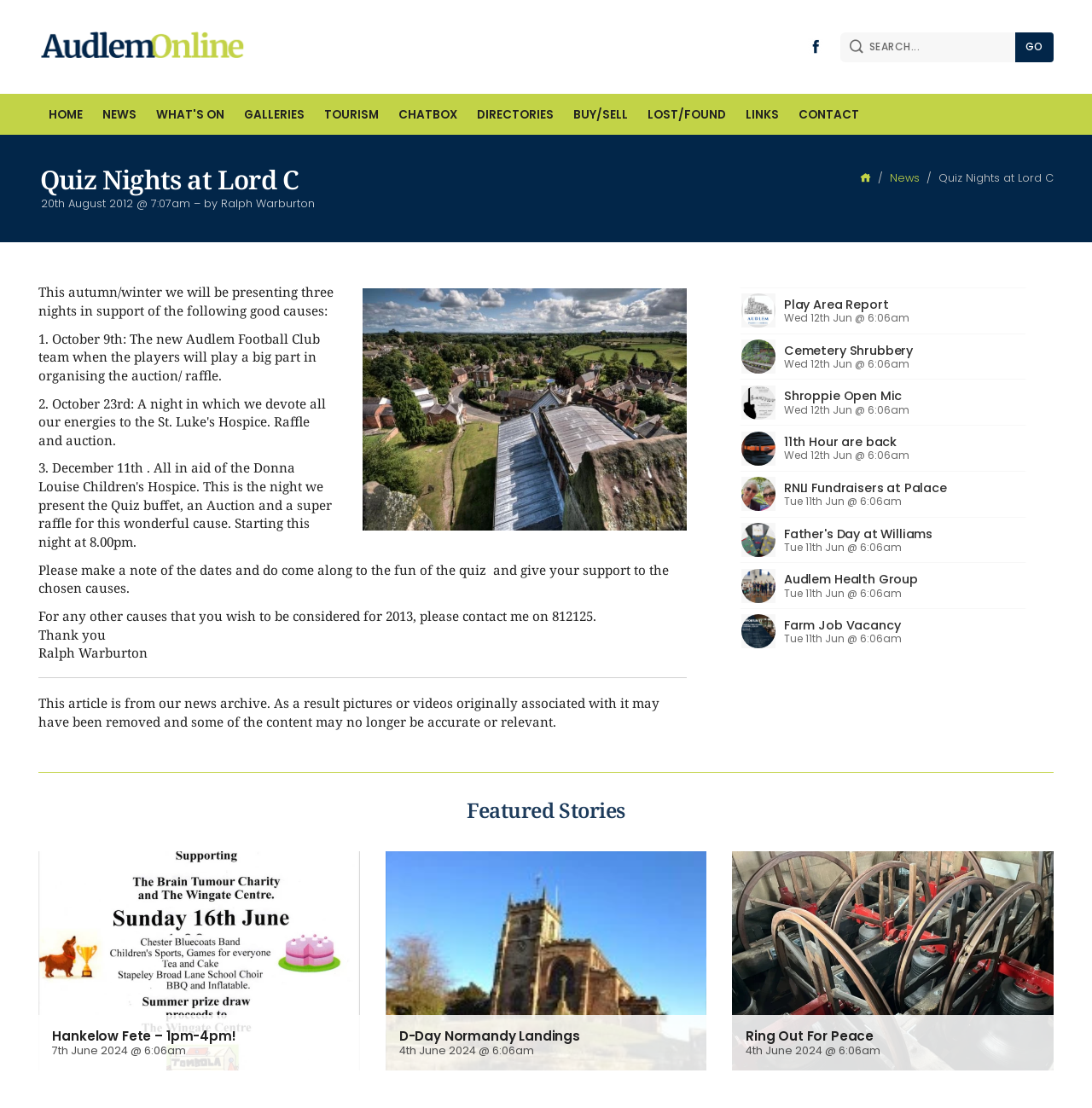Identify the bounding box coordinates of the area that should be clicked in order to complete the given instruction: "Go to the HOME page". The bounding box coordinates should be four float numbers between 0 and 1, i.e., [left, top, right, bottom].

[0.035, 0.085, 0.084, 0.122]